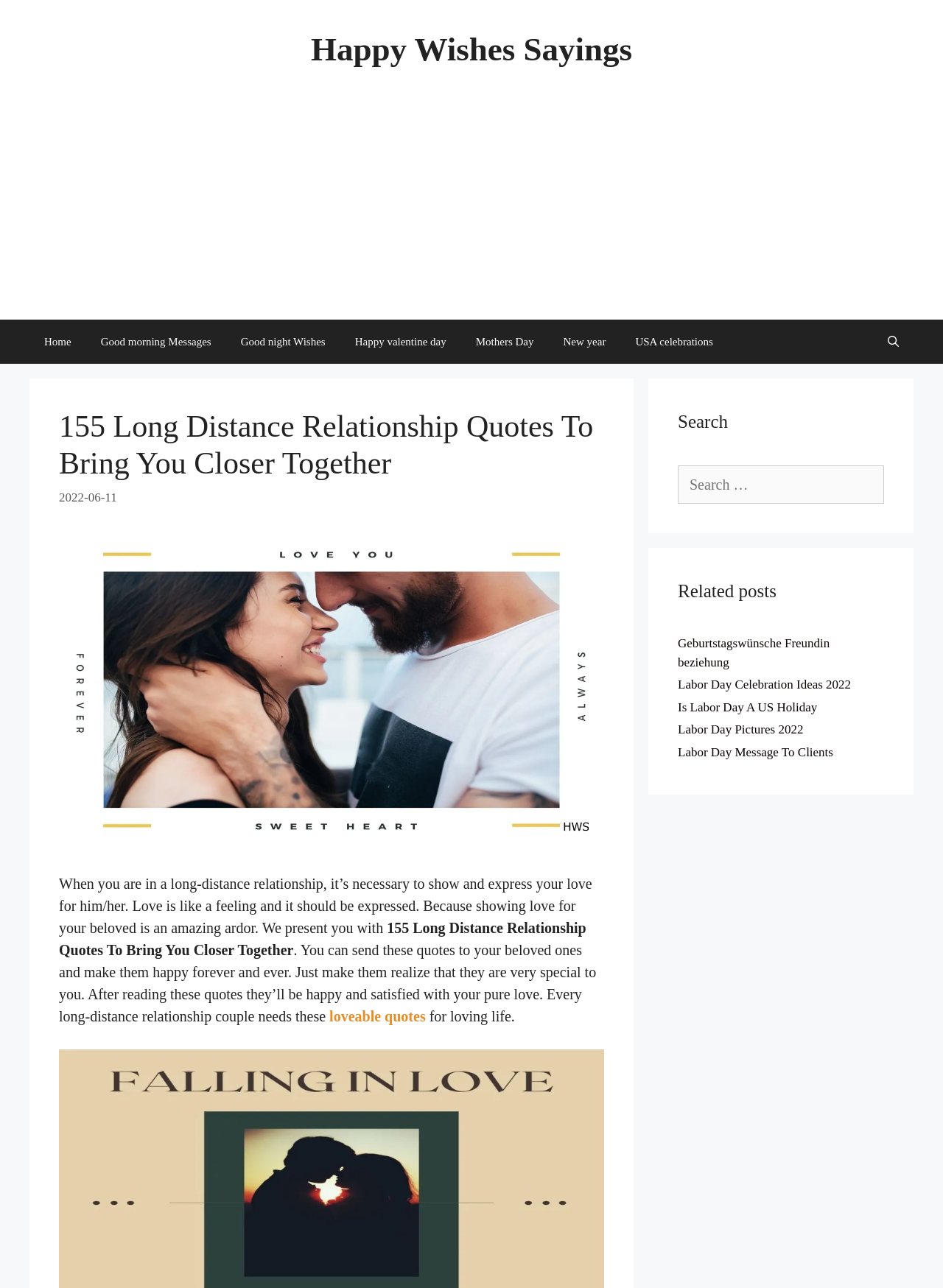Please identify the bounding box coordinates of where to click in order to follow the instruction: "Search for a quote".

[0.719, 0.361, 0.938, 0.391]